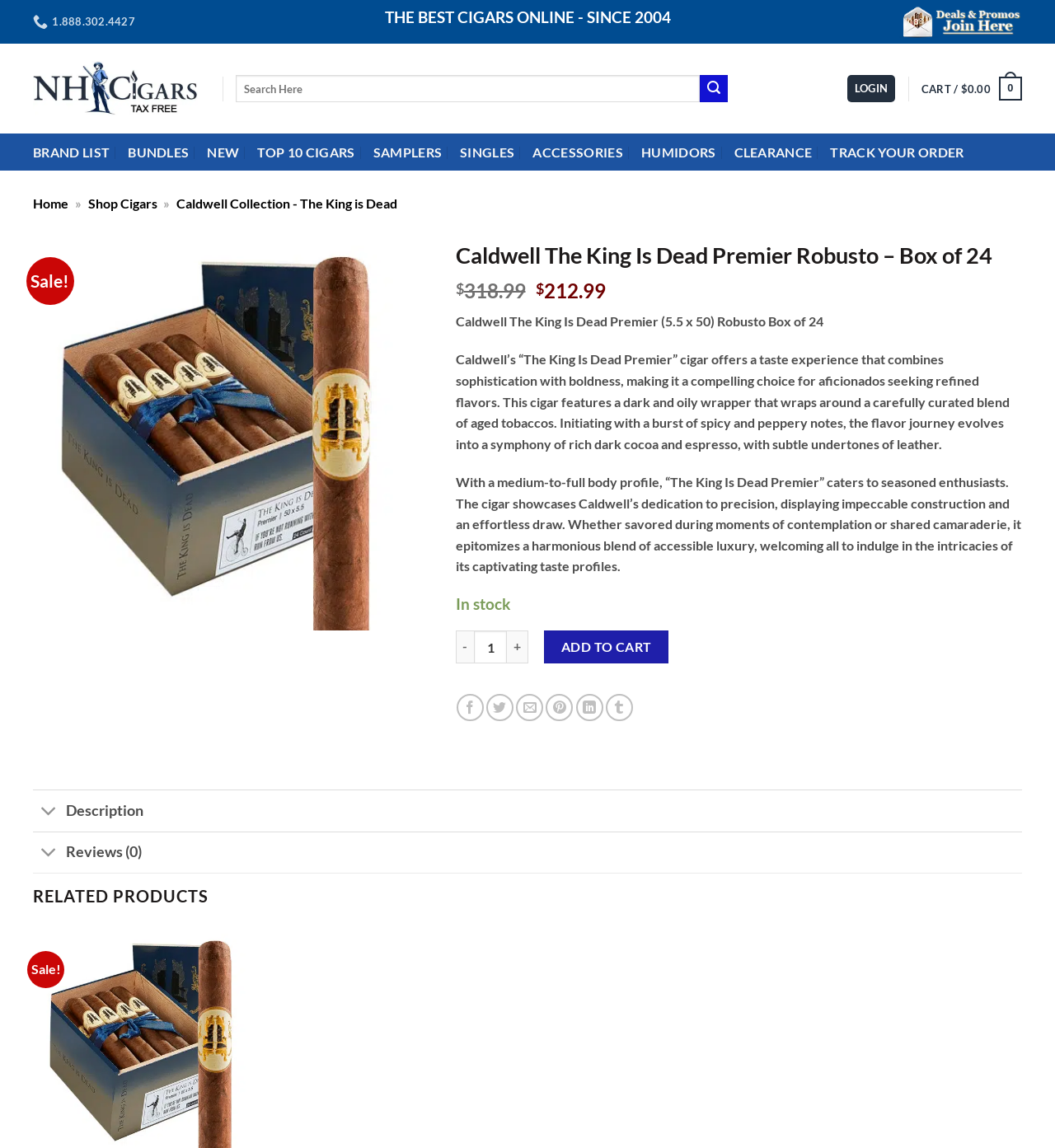Please determine the primary heading and provide its text.

Caldwell The King Is Dead Premier Robusto – Box of 24